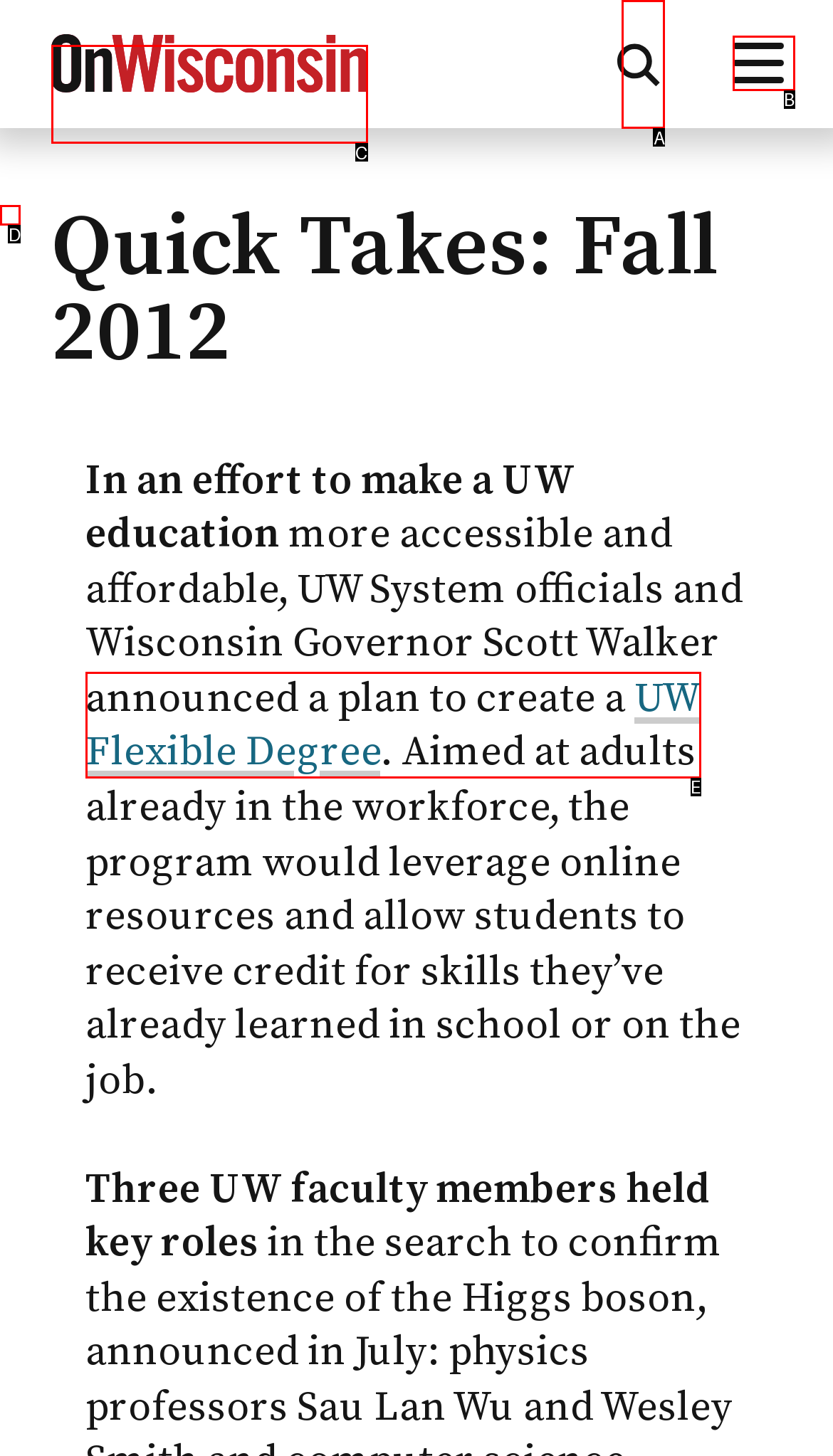Choose the HTML element that aligns with the description: aria-label="Open menu". Indicate your choice by stating the letter.

B